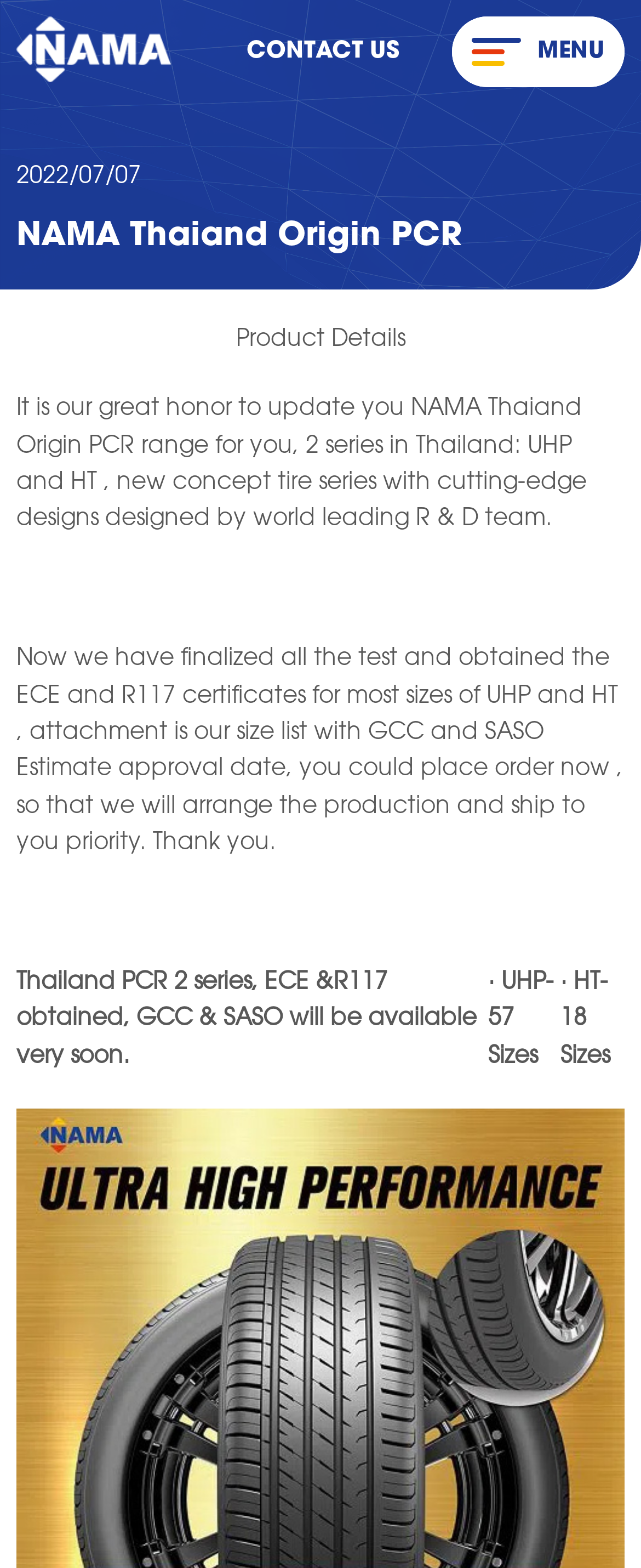What is the date mentioned on the webpage?
Using the visual information from the image, give a one-word or short-phrase answer.

2022/07/07